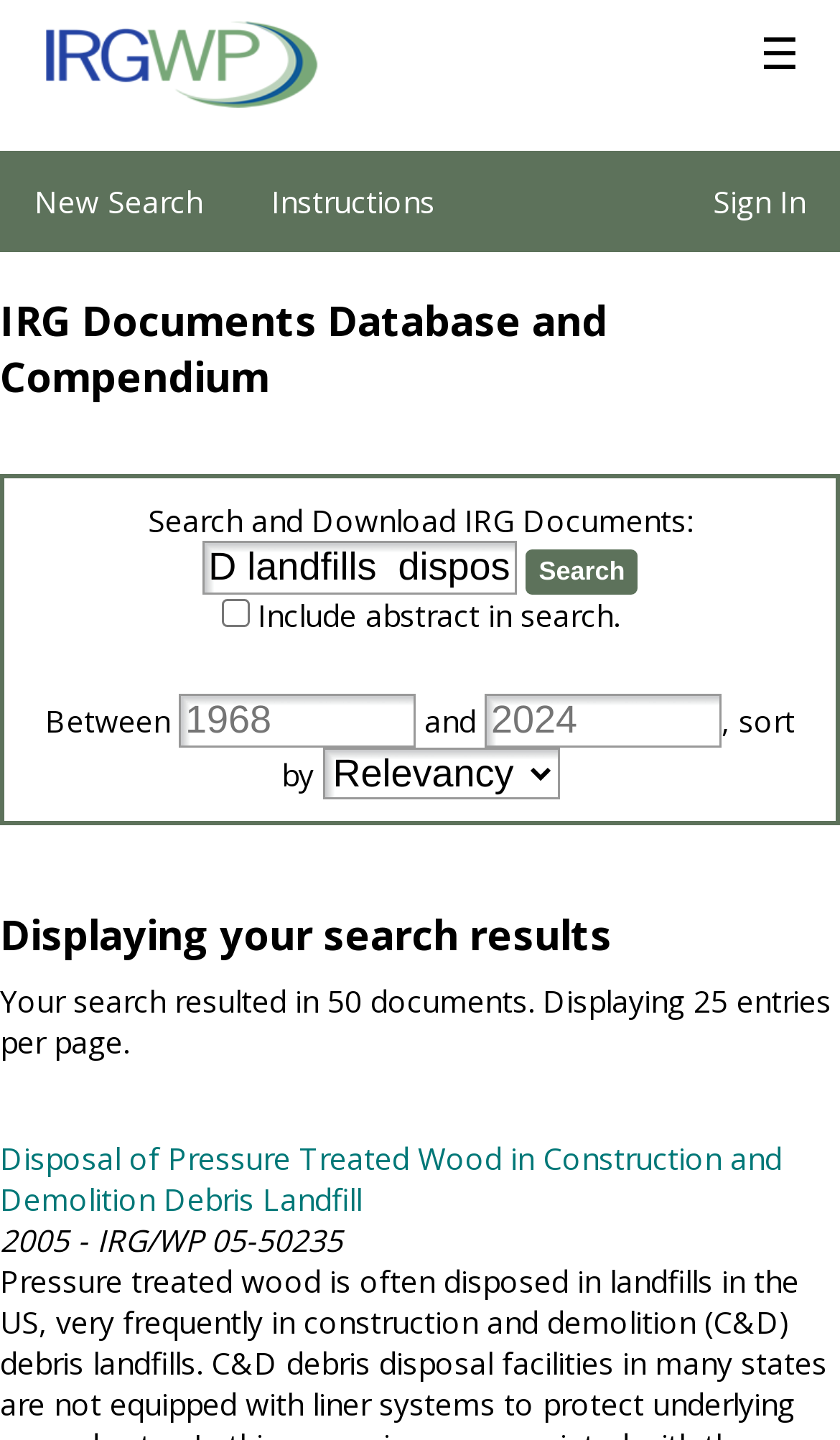Describe the webpage in detail, including text, images, and layout.

The webpage is a document search page, titled "IRG Documents Search". At the top left, there is a "Home" link accompanied by a small "Home" icon. Next to it, on the top right, is a button with a "☰" symbol. Below these elements, there are three links: "New Search", "Instructions", and "Sign In", aligned horizontally.

The main heading "IRG Documents Database and Compendium" is centered at the top of the page. Below it, there is a static text "Search and Download IRG Documents:" followed by a search bar, a "Search" button, and a checkbox to "Include abstract in search." The search bar has a default text "D landfills disposal".

On the same level as the search bar, there is a date range selection feature, consisting of two text boxes to input the start and end years, with a "Between" label and an "and" label in between. The default values for the text boxes are "1968" and "2024", respectively.

Below the date range selection, there is a static text ", sort by" followed by a combobox. The main content of the page is divided into two sections. The first section has a heading "Displaying your search results" and a static text indicating that the search resulted in 50 documents, with 25 entries per page. The second section displays the search results, with each result consisting of a link to the document, such as "Disposal of Pressure Treated Wood in Construction and Demolition Debris Landfill", and a static text showing the document's details, such as the publication year and ID.